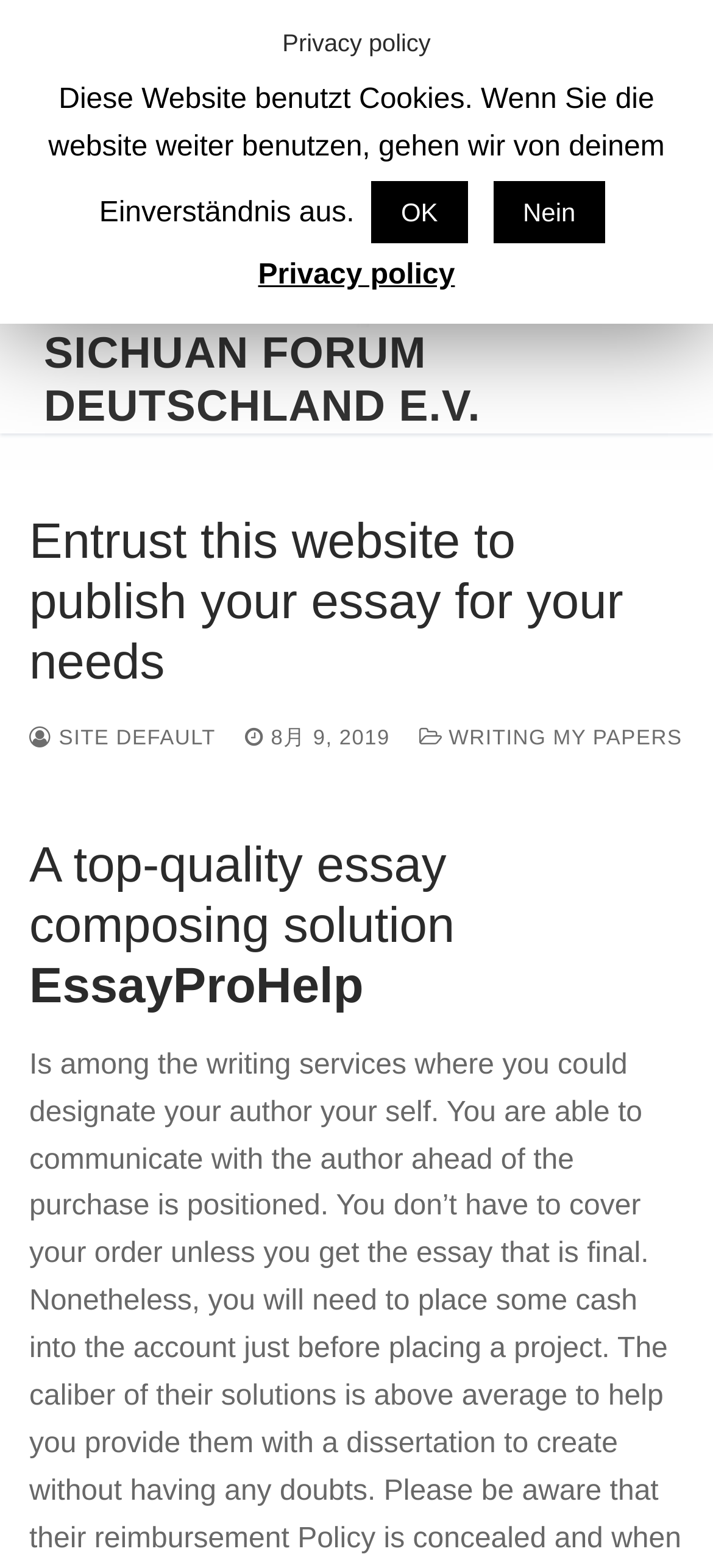Calculate the bounding box coordinates of the UI element given the description: "8月 9, 2019".

[0.344, 0.464, 0.547, 0.478]